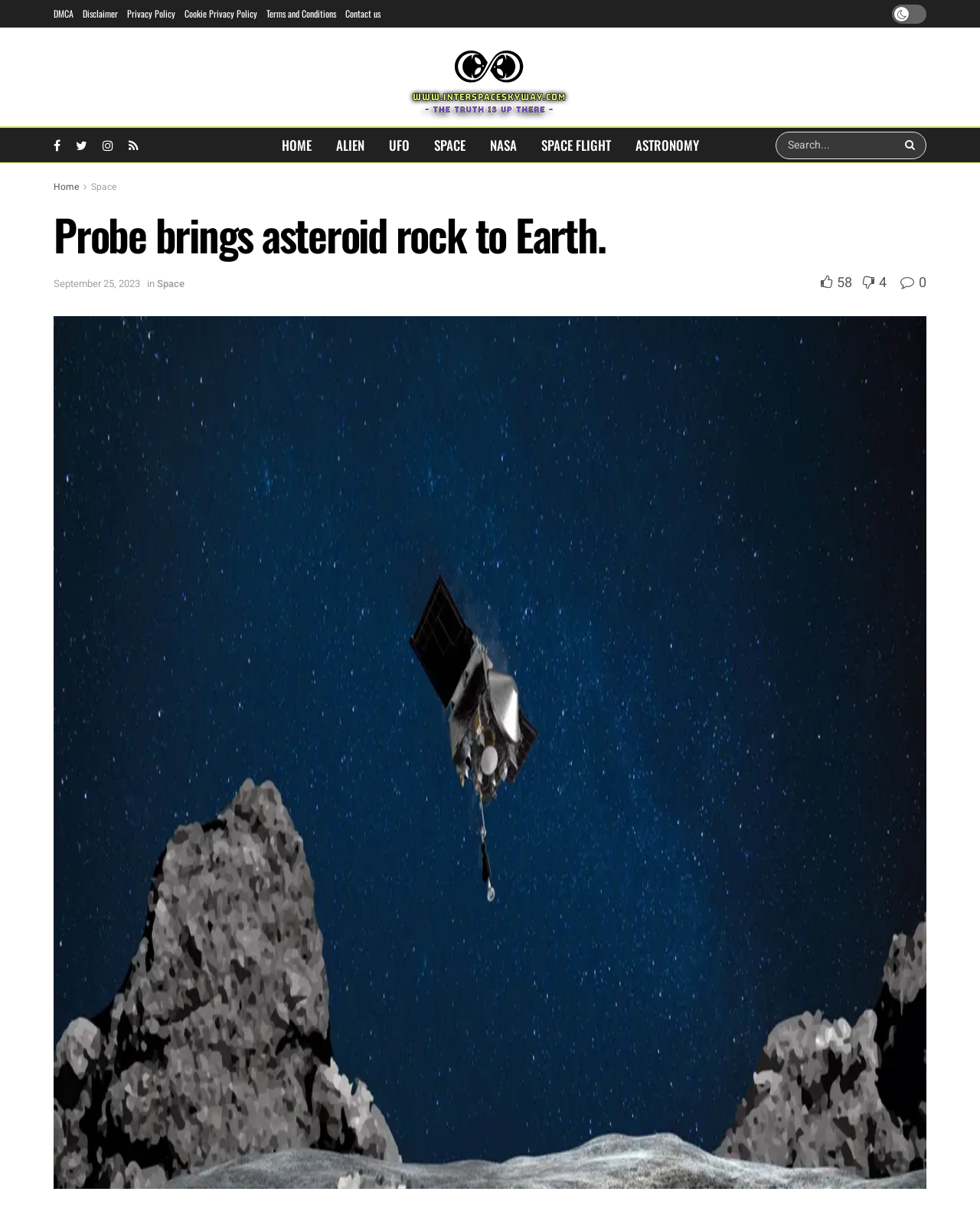What is the topic of the main article?
Refer to the screenshot and deliver a thorough answer to the question presented.

The topic of the main article can be determined by reading the heading 'Probe brings asteroid rock to Earth.' which is prominently displayed on the webpage.